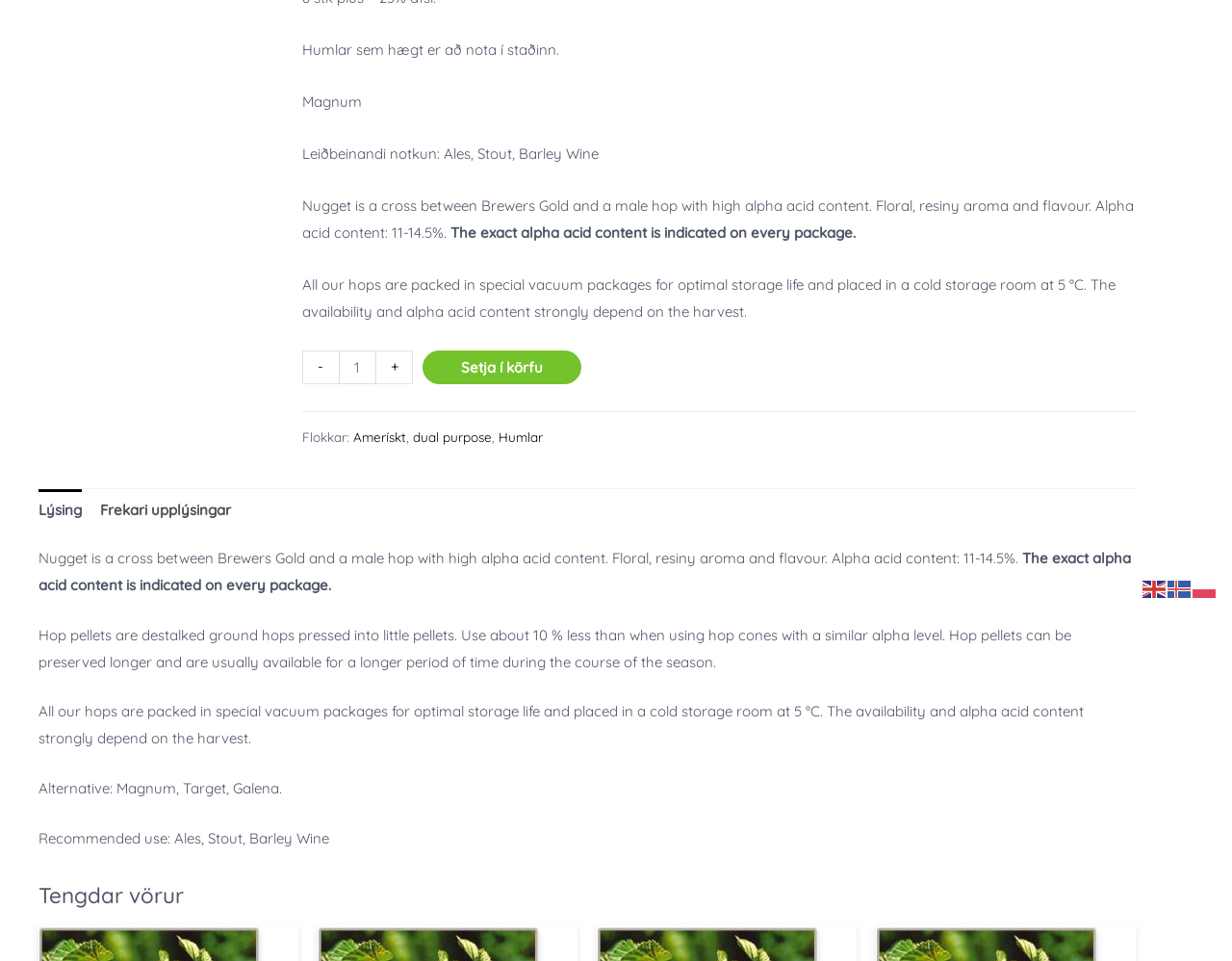Please determine the bounding box of the UI element that matches this description: Lýsing. The coordinates should be given as (top-left x, top-left y, bottom-right x, bottom-right y), with all values between 0 and 1.

[0.031, 0.509, 0.066, 0.552]